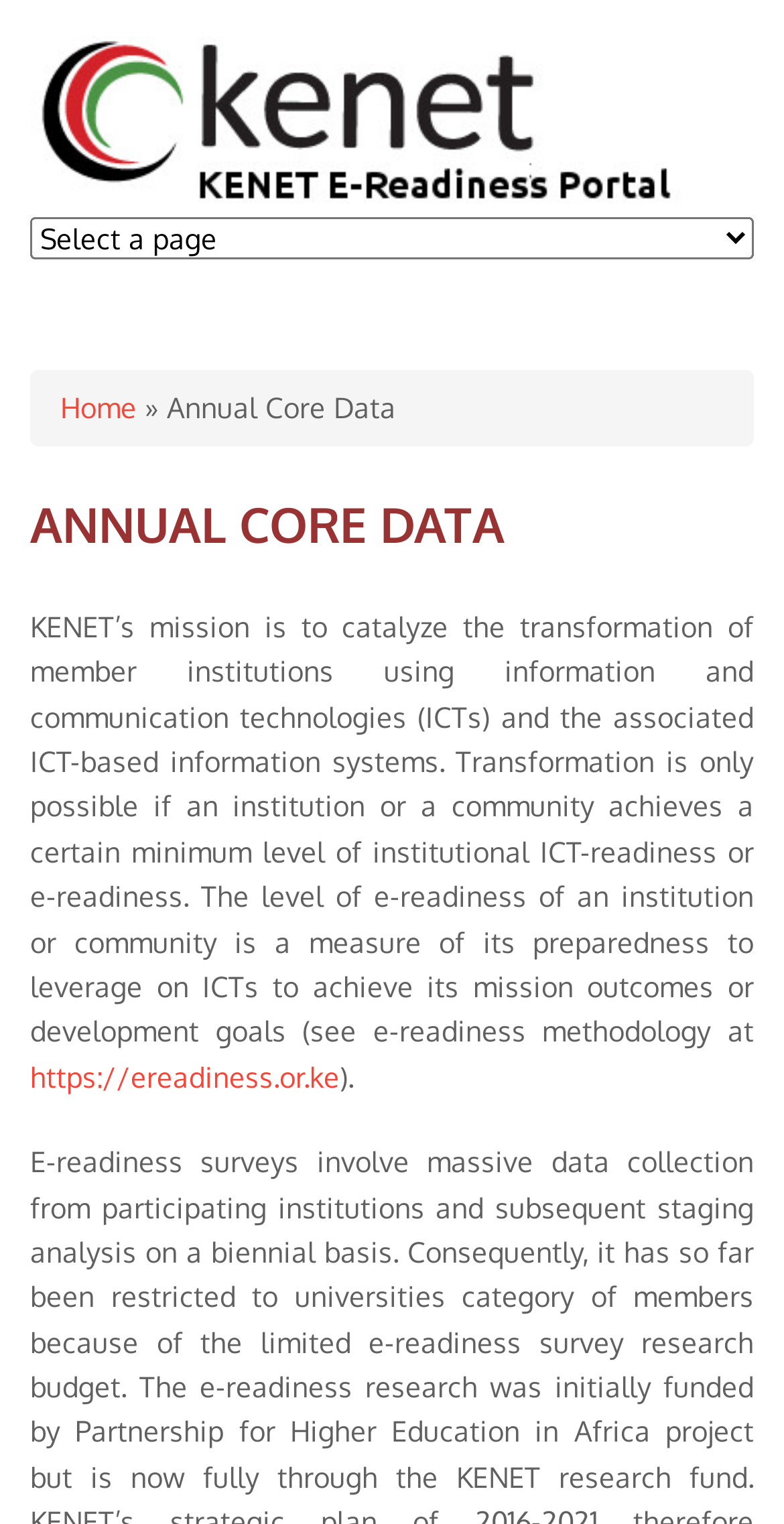Please analyze the image and provide a thorough answer to the question:
What is the purpose of KENET?

The purpose of KENET can be understood from its mission statement which is 'to catalyze the transformation of member institutions using information and communication technologies (ICTs) and the associated ICT-based information systems'.